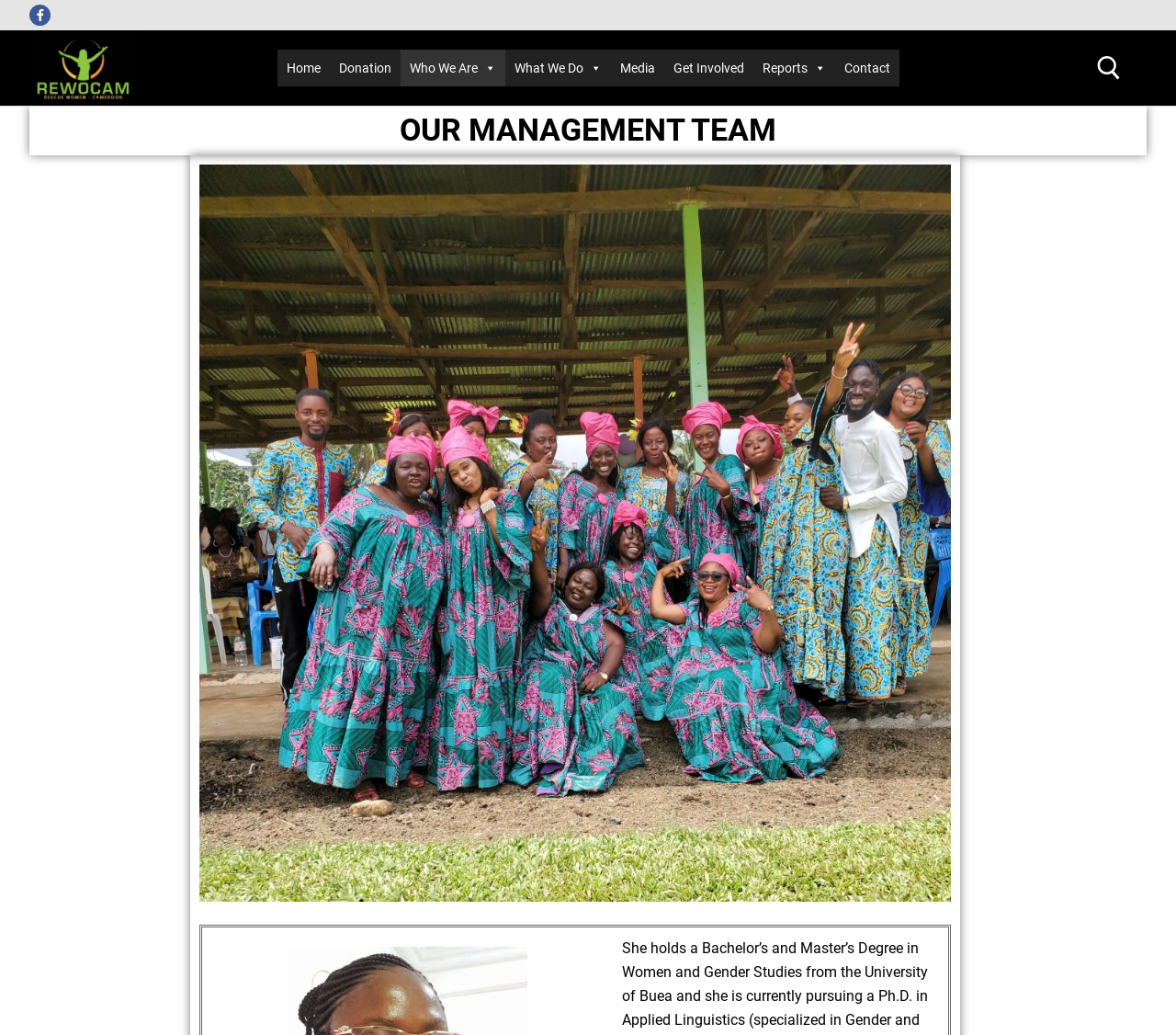Locate the UI element described by parent_node: Search for: aria-label="submit search" and provide its bounding box coordinates. Use the format (top-left x, top-left y, bottom-right x, bottom-right y) with all values as floating point numbers between 0 and 1.

[0.924, 0.169, 0.97, 0.206]